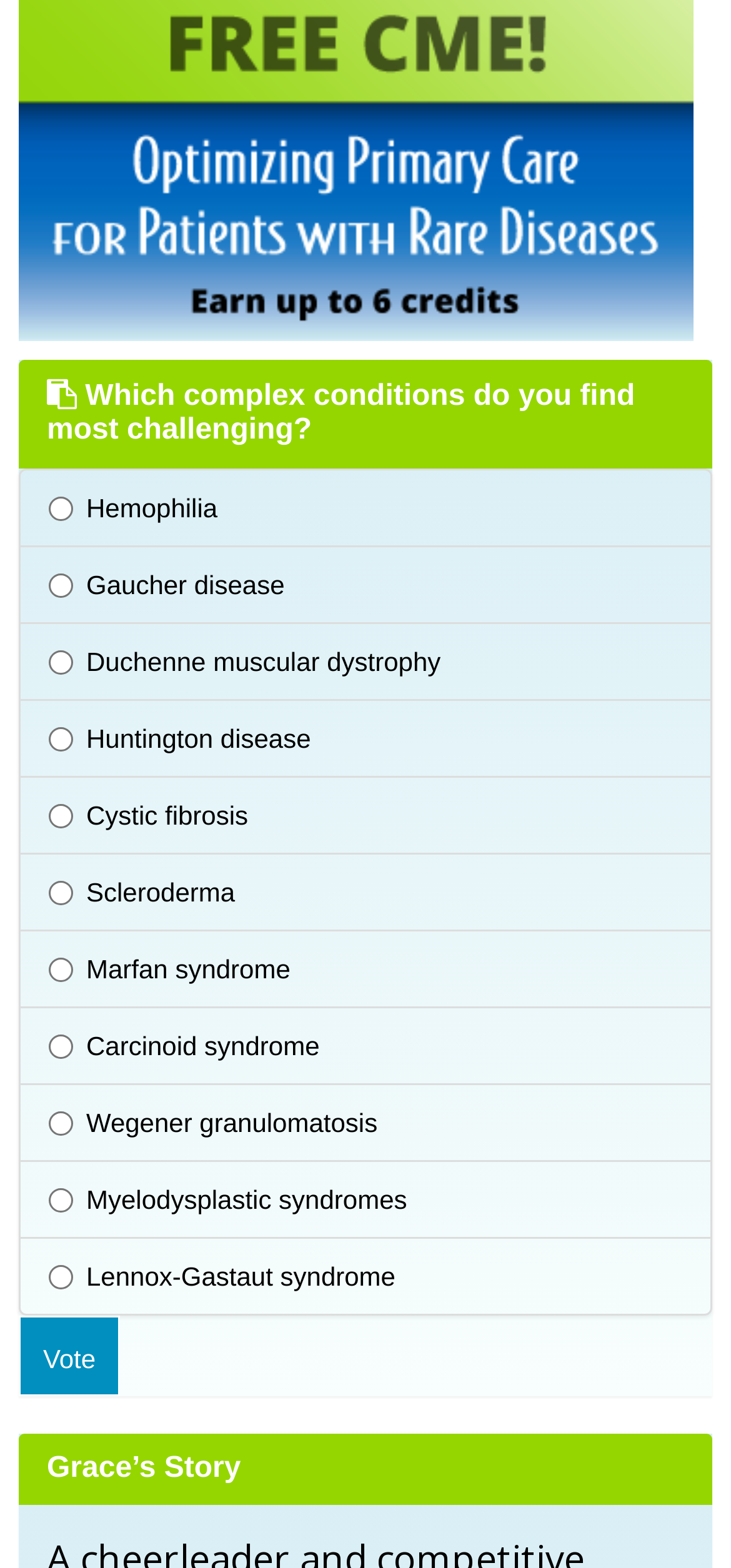Show the bounding box coordinates of the element that should be clicked to complete the task: "Click Vote".

[0.026, 0.838, 0.164, 0.89]